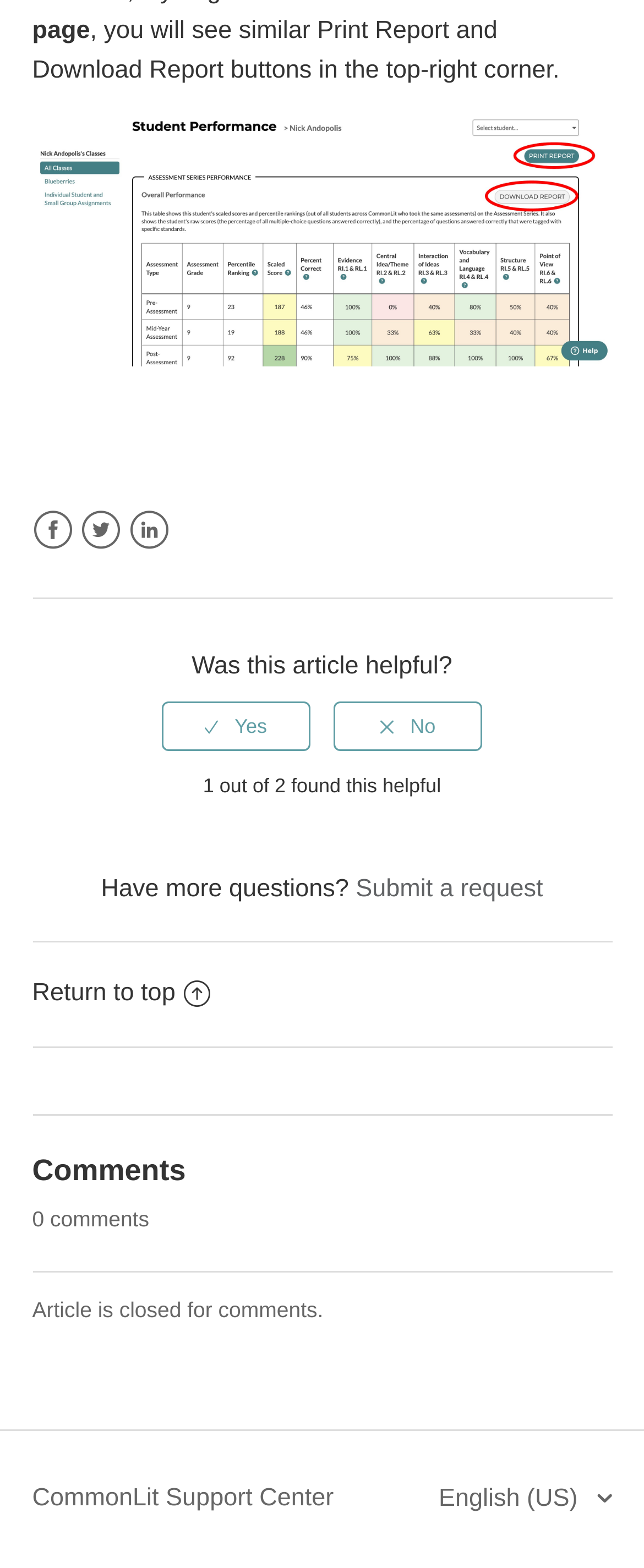Find and provide the bounding box coordinates for the UI element described with: "Activities".

None